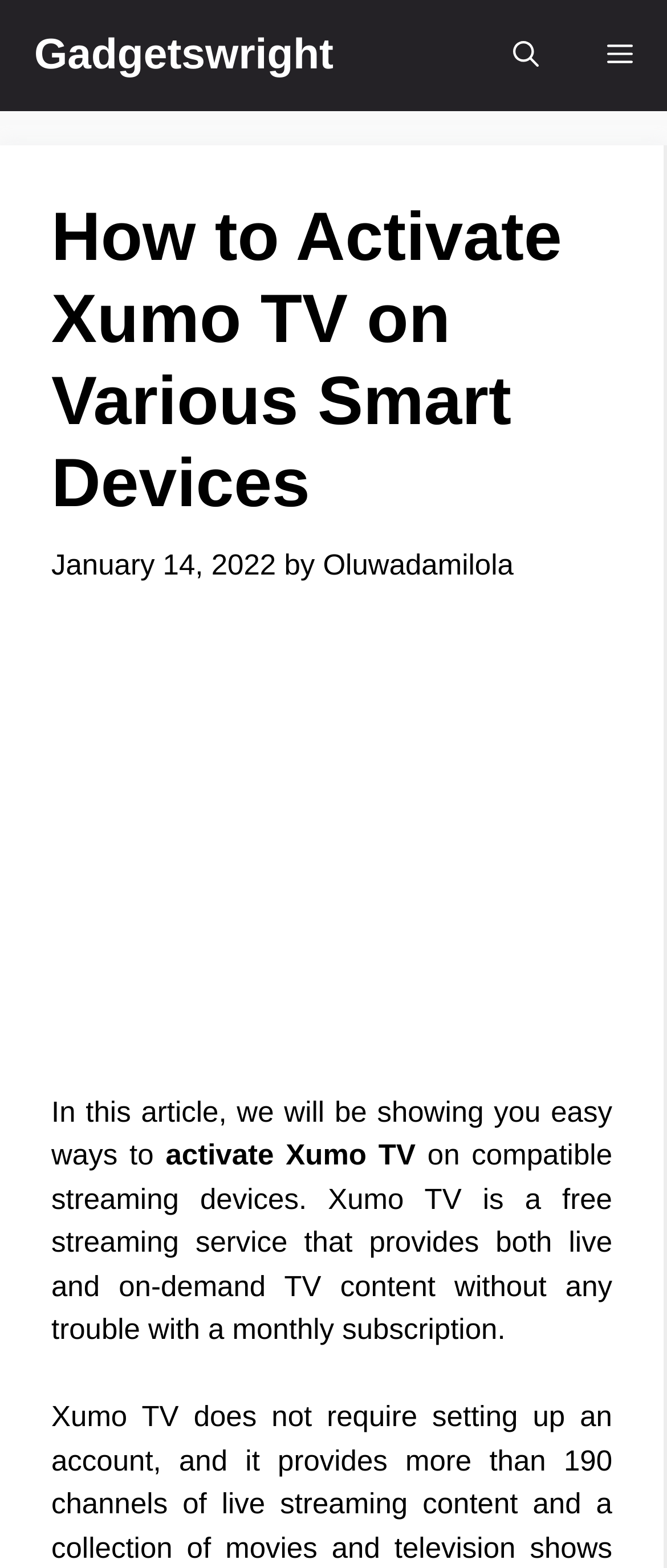Please predict the bounding box coordinates (top-left x, top-left y, bottom-right x, bottom-right y) for the UI element in the screenshot that fits the description: aria-label="Open search"

[0.718, 0.0, 0.859, 0.071]